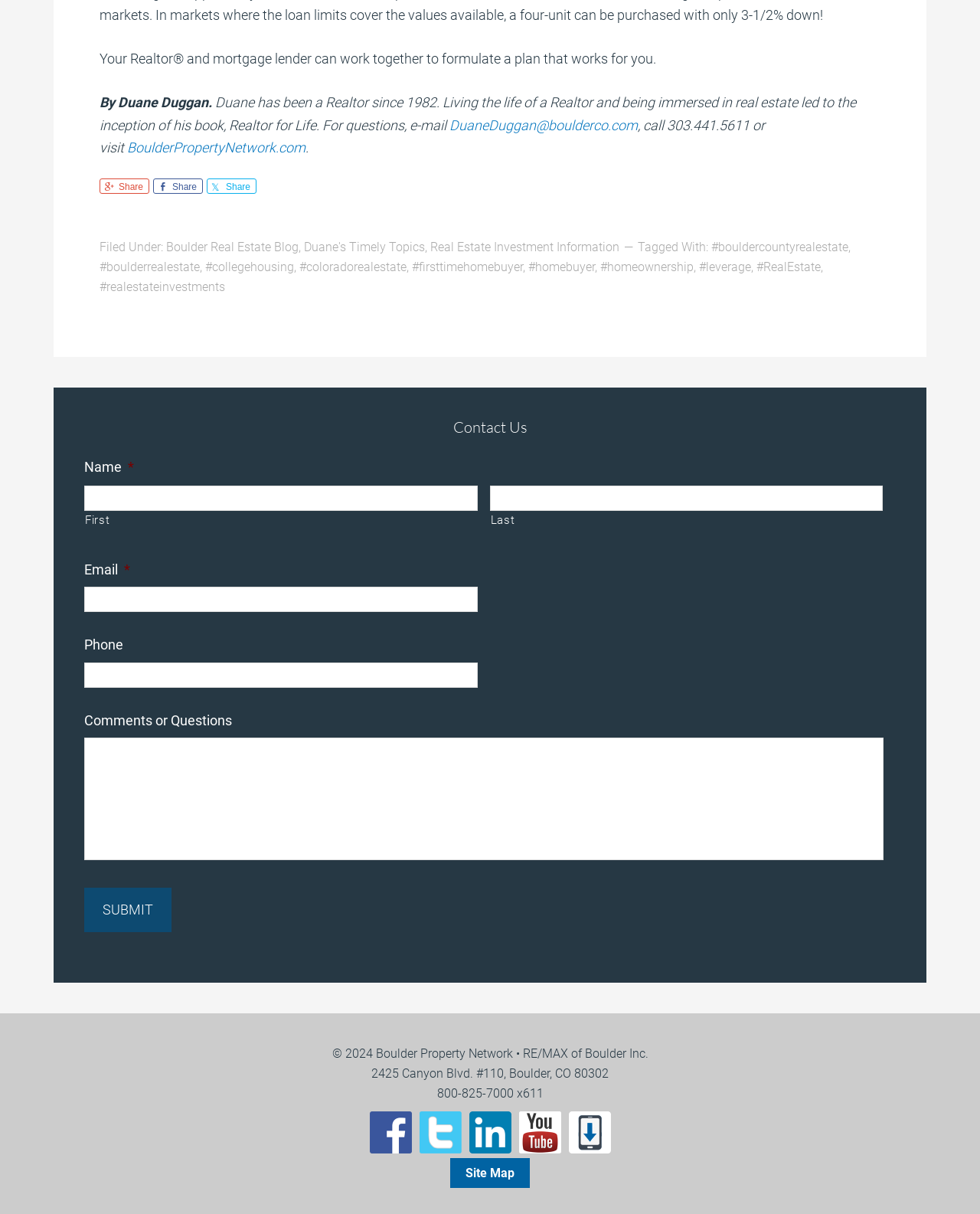Can you find the bounding box coordinates for the element that needs to be clicked to execute this instruction: "Submit"? The coordinates should be given as four float numbers between 0 and 1, i.e., [left, top, right, bottom].

[0.086, 0.731, 0.175, 0.768]